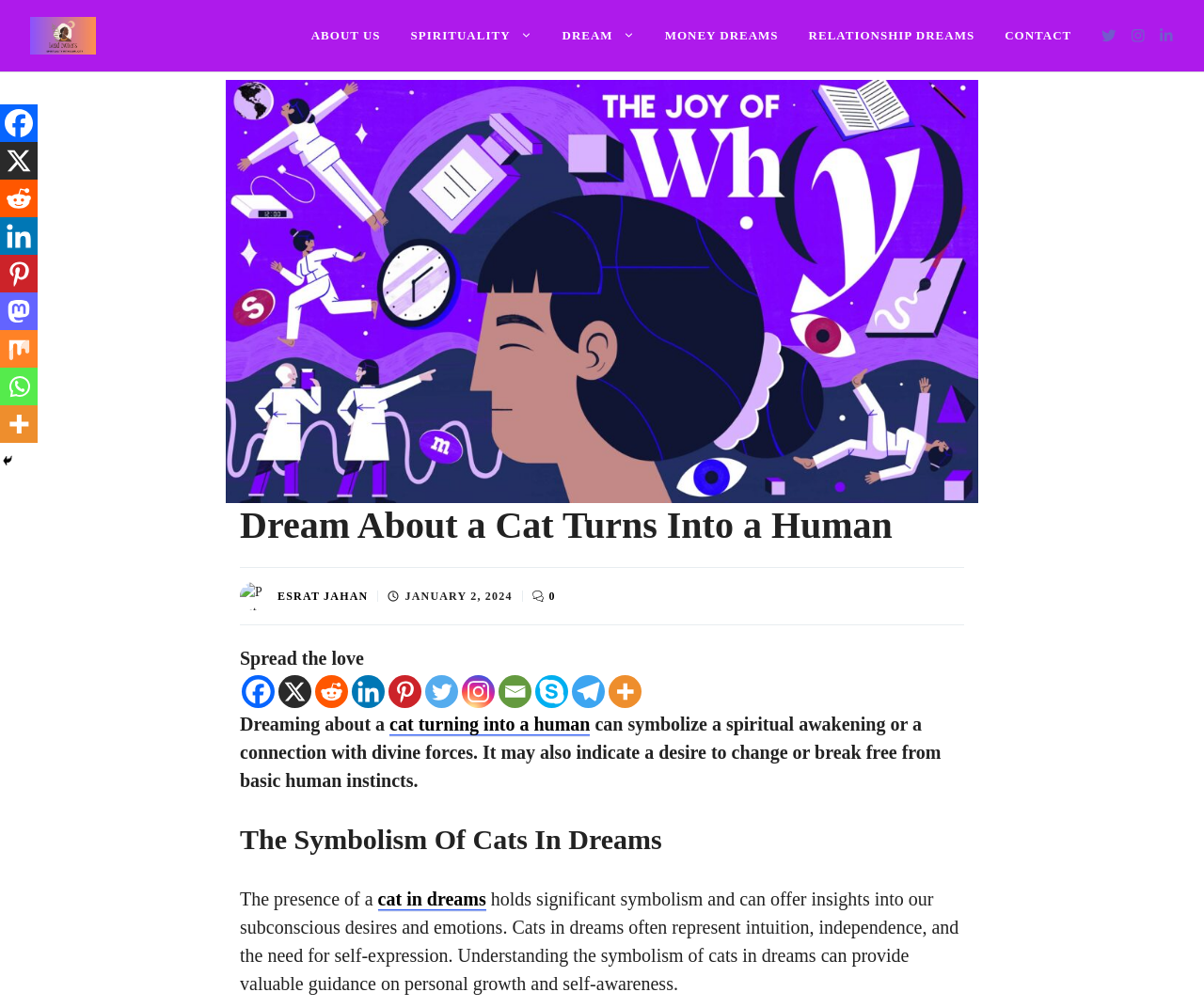Can you specify the bounding box coordinates of the area that needs to be clicked to fulfill the following instruction: "View the image of the author"?

[0.199, 0.577, 0.223, 0.605]